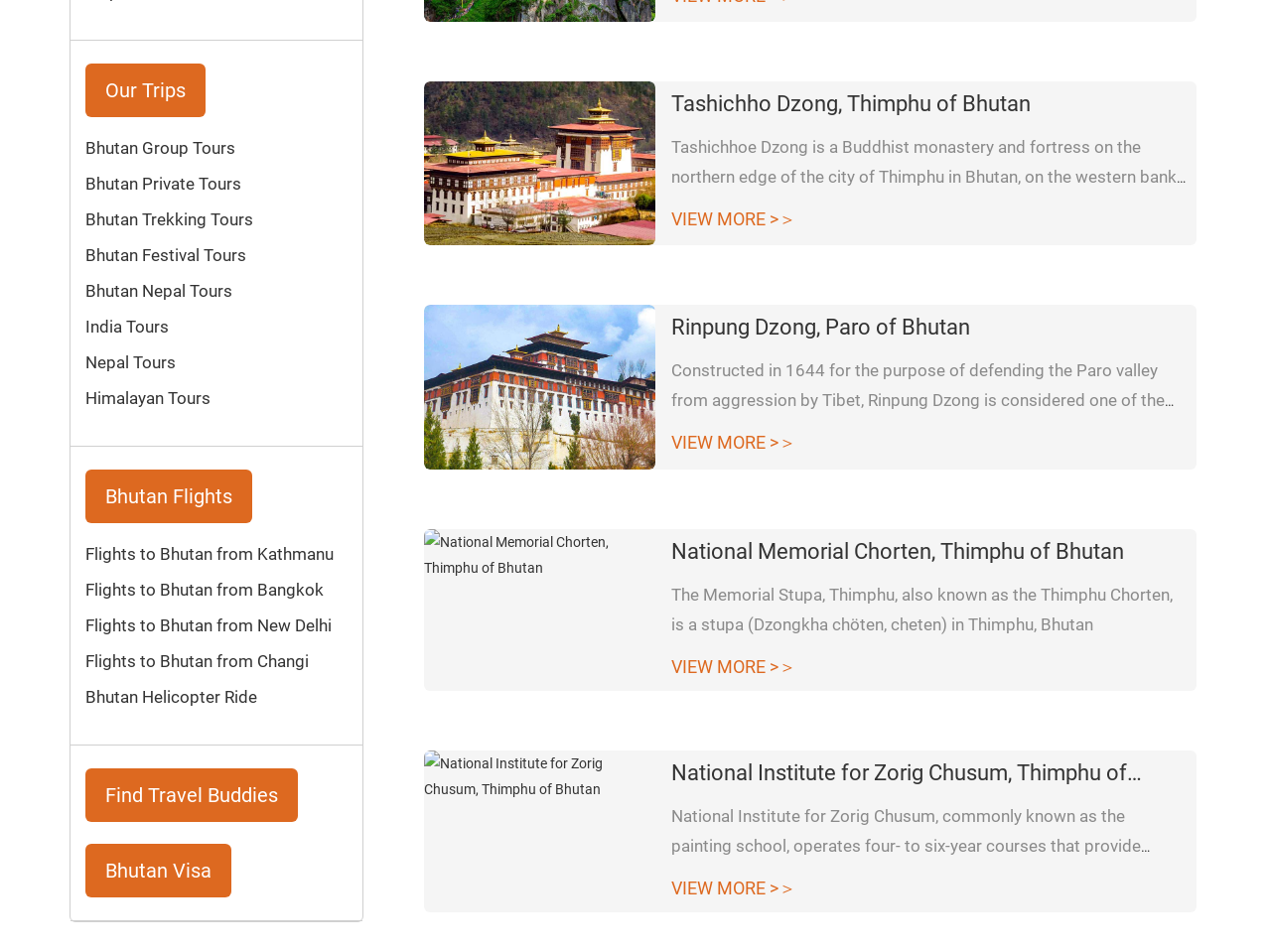Respond to the question below with a concise word or phrase:
What is the National Institute for Zorig Chusum in Thimphu, Bhutan commonly known as?

Painting School